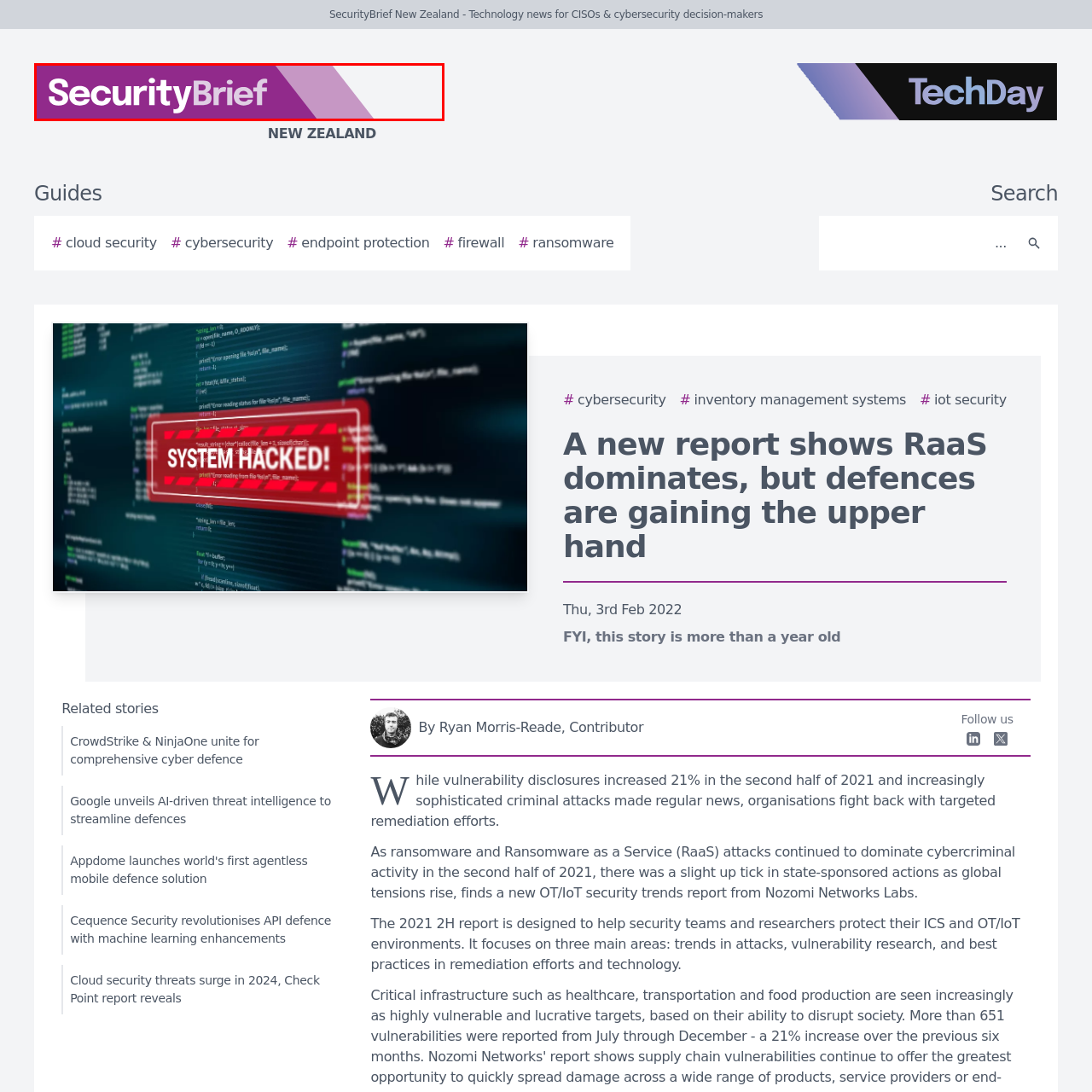What is the font color of the text 'SecurityBrief'?
Analyze the image surrounded by the red bounding box and provide a thorough answer.

The font color of the text 'SecurityBrief' is white because the caption states that the text is displayed in 'bold, white letters'.